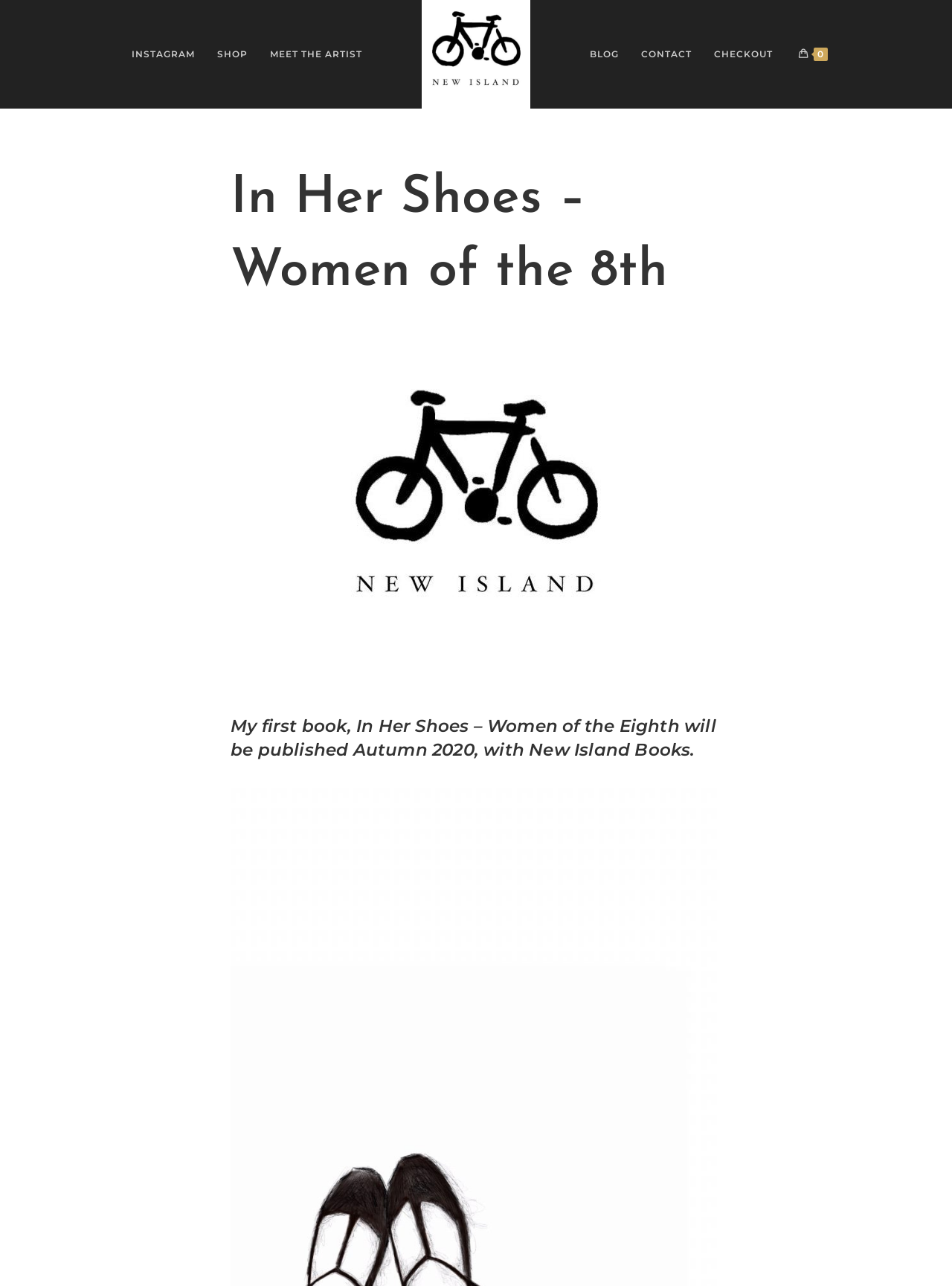Identify the bounding box of the UI element described as follows: "alt="Erin Darcy"". Provide the coordinates as four float numbers in the range of 0 to 1 [left, top, right, bottom].

[0.443, 0.036, 0.557, 0.046]